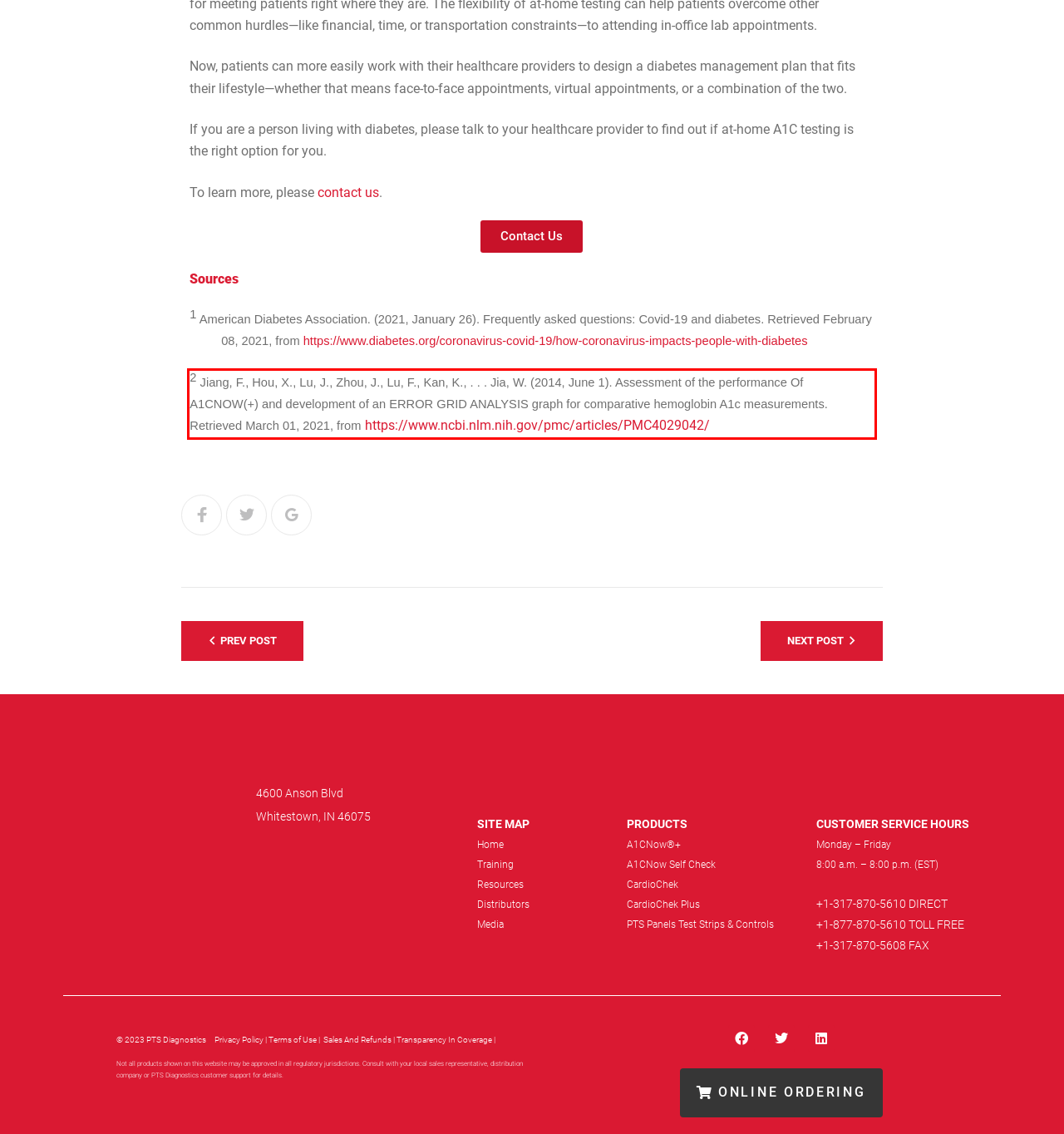Analyze the webpage screenshot and use OCR to recognize the text content in the red bounding box.

2 Jiang, F., Hou, X., Lu, J., Zhou, J., Lu, F., Kan, K., . . . Jia, W. (2014, June 1). Assessment of the performance Of A1CNOW(+) and development of an ERROR GRID ANALYSIS graph for comparative hemoglobin A1c measurements. Retrieved March 01, 2021, from https://www.ncbi.nlm.nih.gov/pmc/articles/PMC4029042/